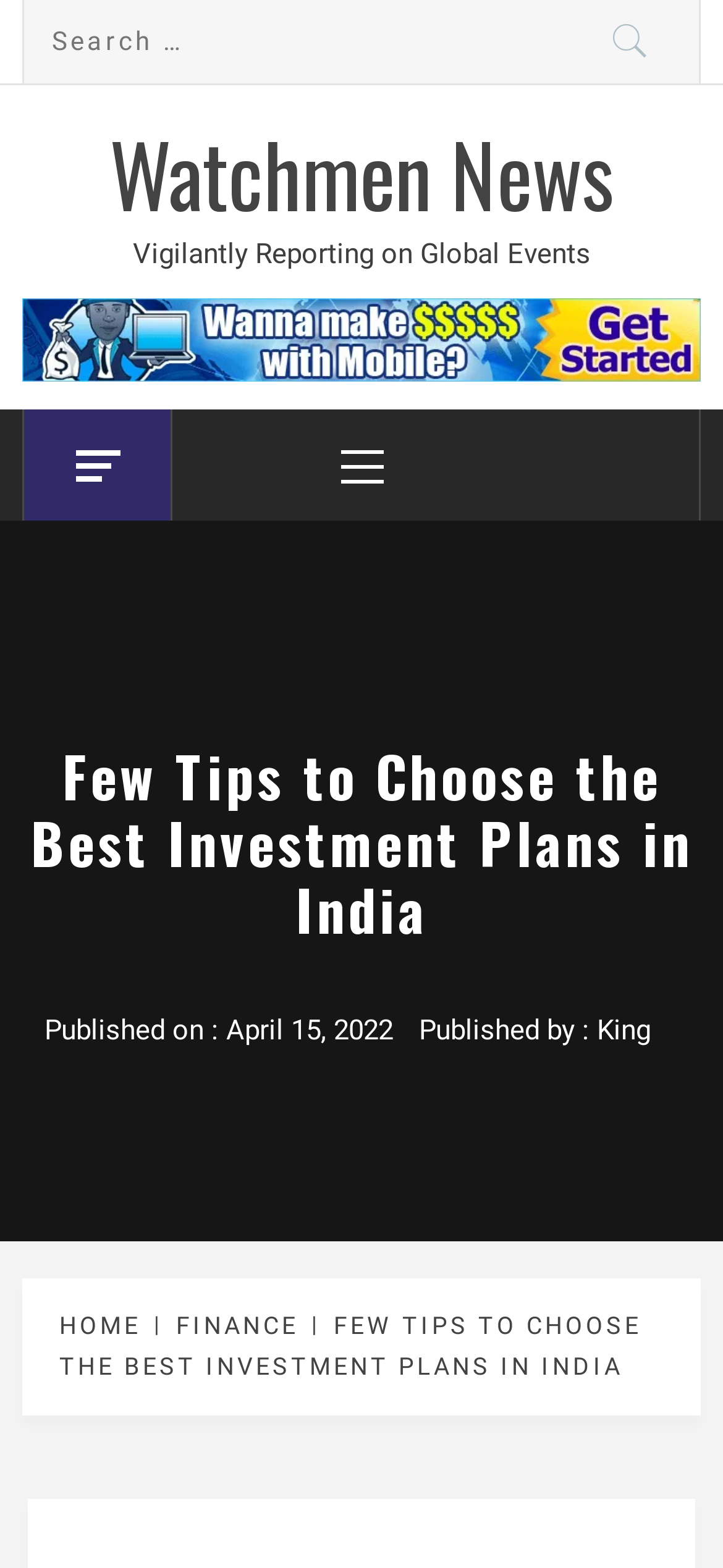Please specify the bounding box coordinates of the clickable region necessary for completing the following instruction: "Click on the primary menu". The coordinates must consist of four float numbers between 0 and 1, i.e., [left, top, right, bottom].

[0.238, 0.261, 0.762, 0.332]